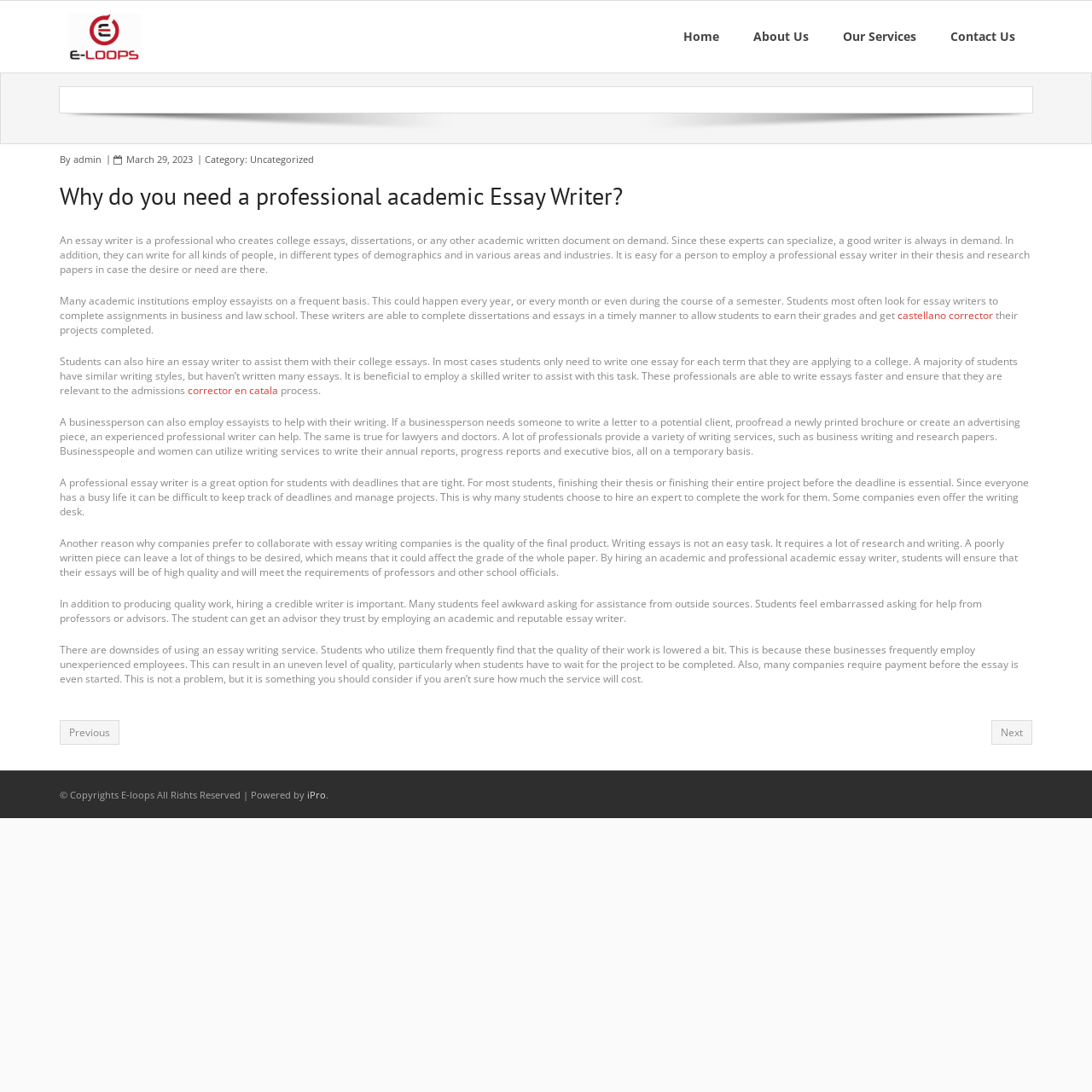Determine the bounding box coordinates of the region I should click to achieve the following instruction: "Click on Previous". Ensure the bounding box coordinates are four float numbers between 0 and 1, i.e., [left, top, right, bottom].

[0.055, 0.66, 0.109, 0.682]